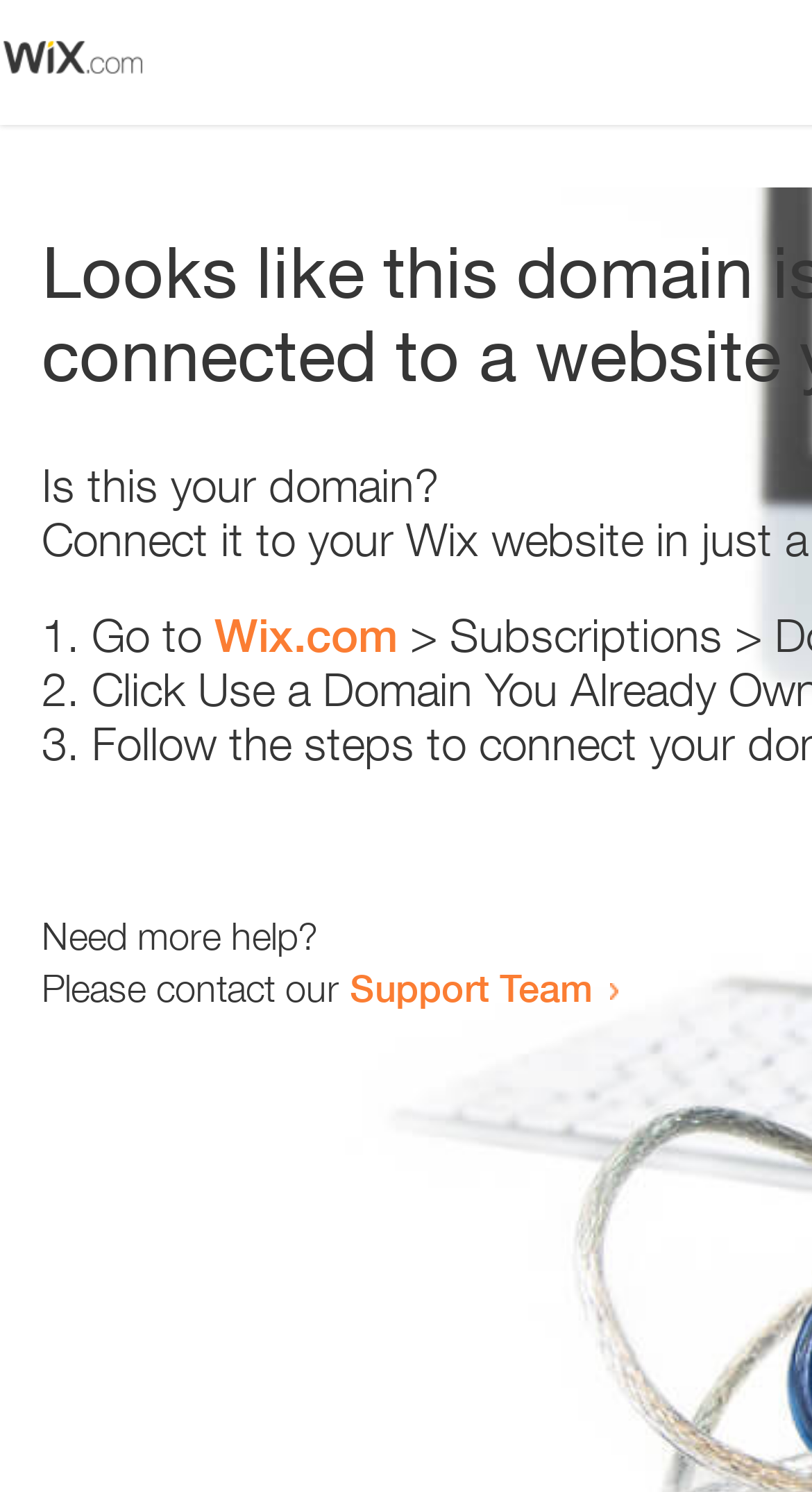Answer the following in one word or a short phrase: 
Where can you contact for more help?

Support Team